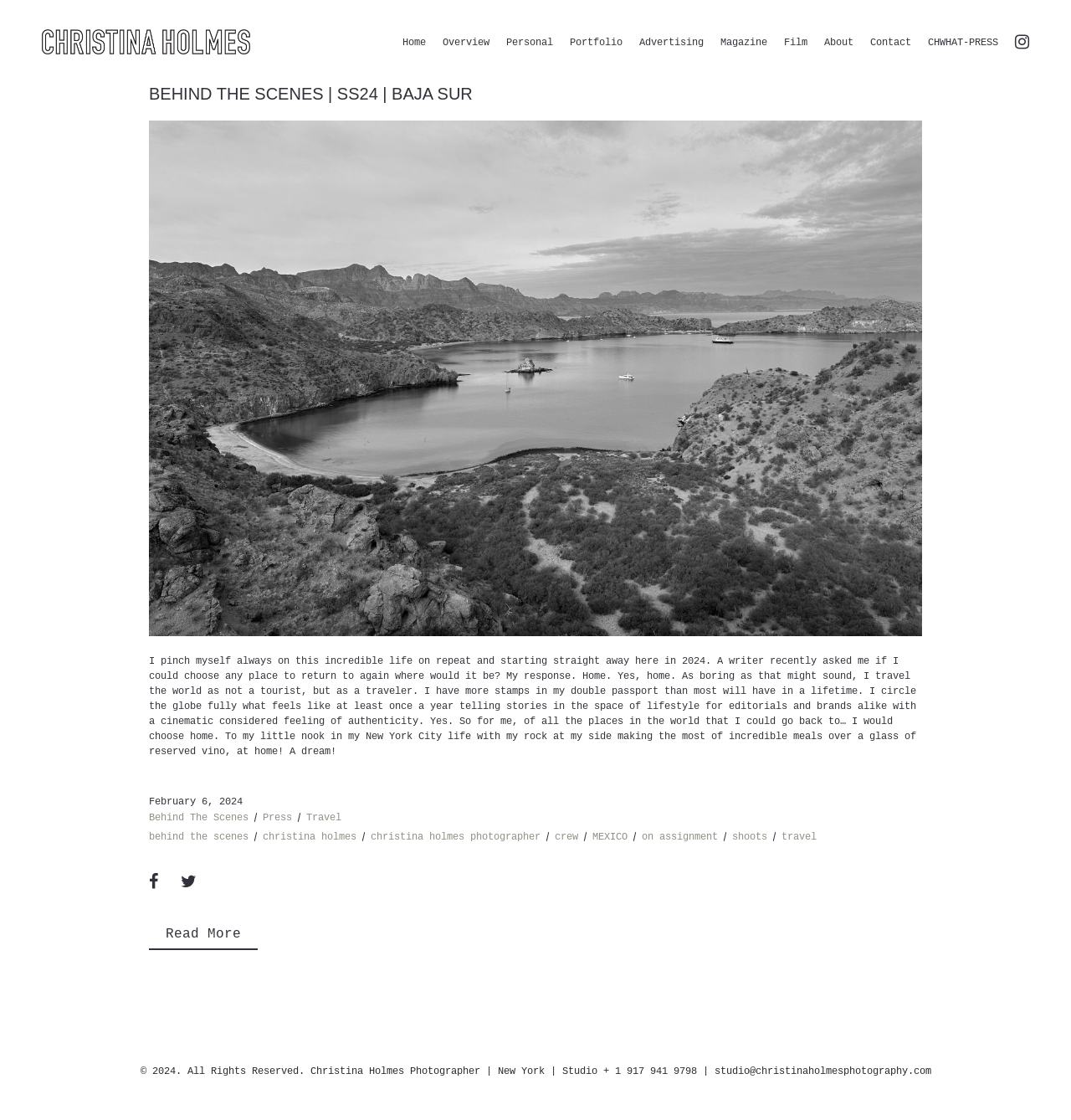Please indicate the bounding box coordinates for the clickable area to complete the following task: "view behind the scenes". The coordinates should be specified as four float numbers between 0 and 1, i.e., [left, top, right, bottom].

[0.139, 0.075, 0.861, 0.093]